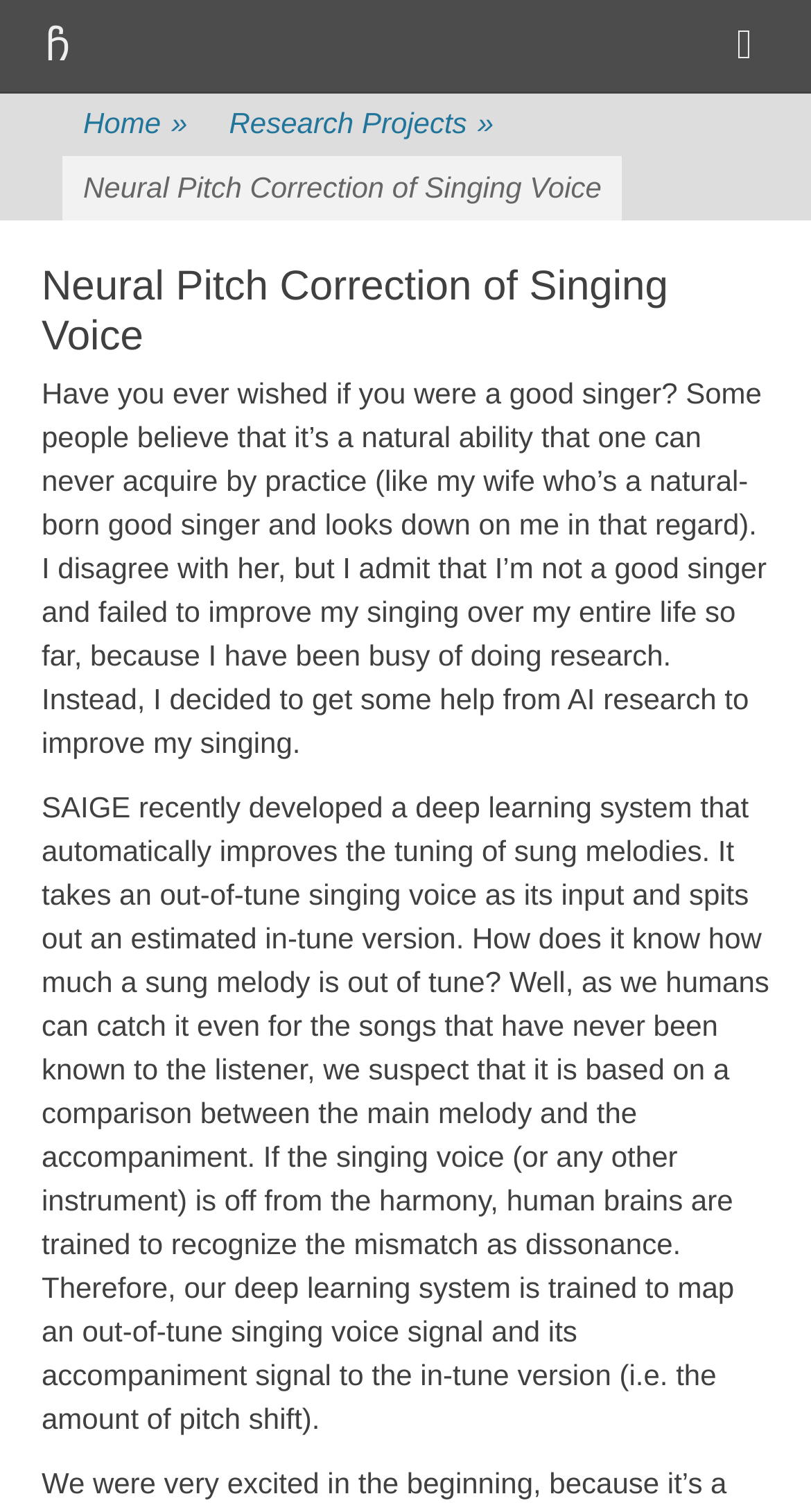Using the image as a reference, answer the following question in as much detail as possible:
What is SAIGE?

SAIGE is a deep learning system that has been developed to automatically improve the tuning of sung melodies, taking an out-of-tune singing voice as its input and spitting out an estimated in-tune version.